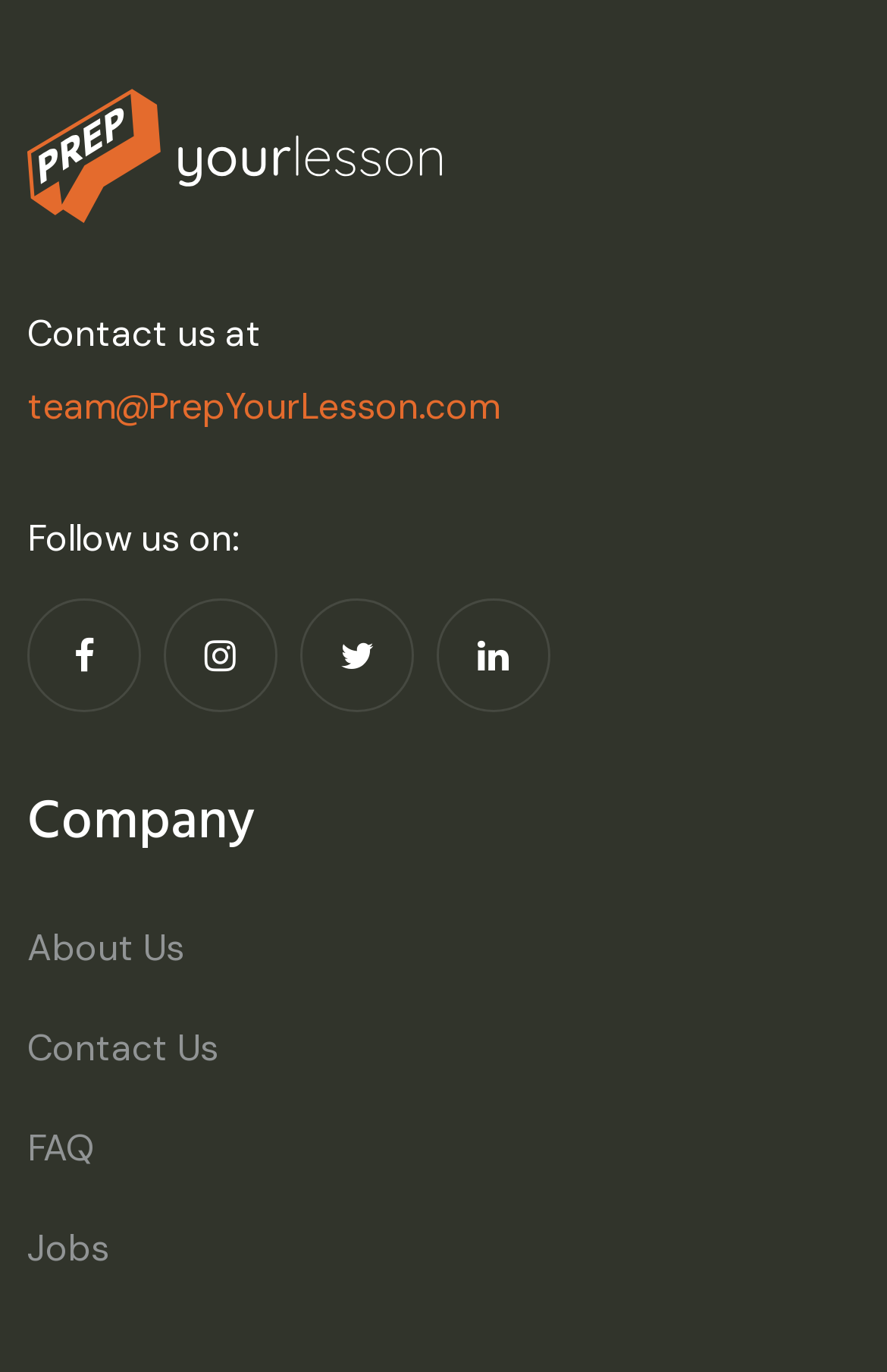How many social media links are there?
Please give a detailed and elaborate explanation in response to the question.

The social media links can be found in the top section of the webpage, where it says 'Follow us on:' followed by four links represented by icons. These icons are Facebook, Twitter, LinkedIn, and Instagram, respectively.